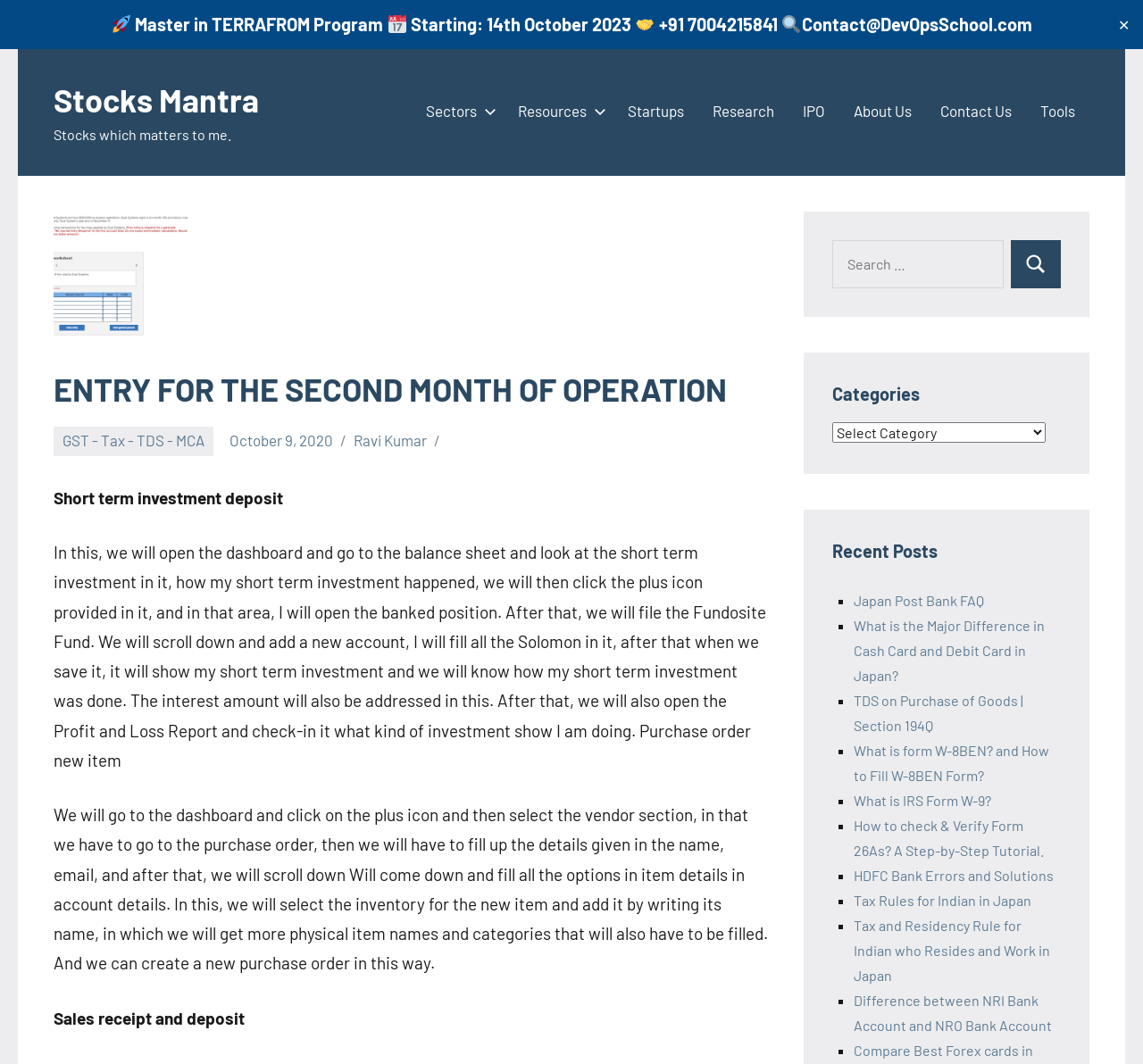Please locate the bounding box coordinates of the element that needs to be clicked to achieve the following instruction: "Search for something". The coordinates should be four float numbers between 0 and 1, i.e., [left, top, right, bottom].

[0.728, 0.226, 0.928, 0.271]